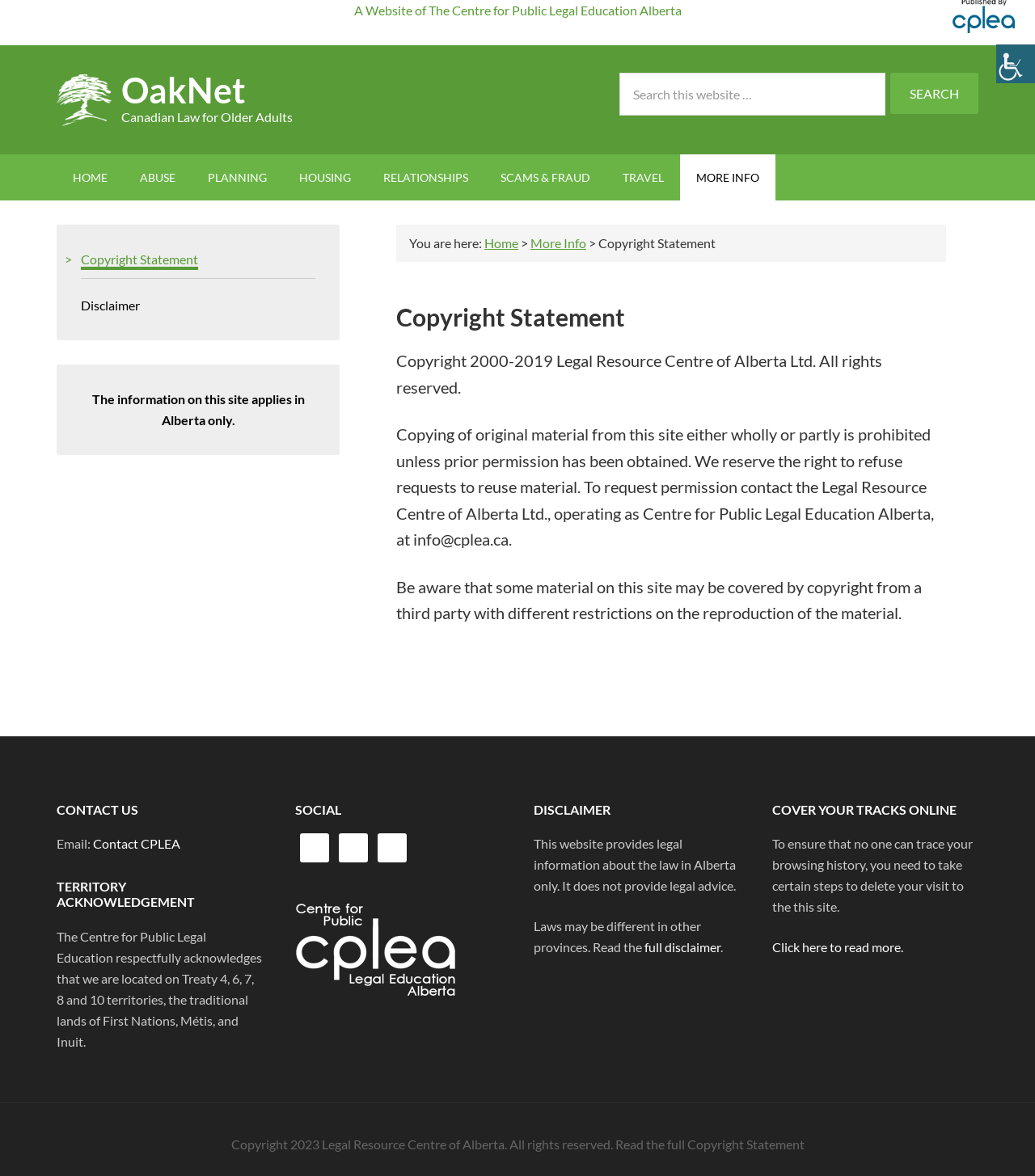Pinpoint the bounding box coordinates of the area that should be clicked to complete the following instruction: "Contact CPLEA". The coordinates must be given as four float numbers between 0 and 1, i.e., [left, top, right, bottom].

[0.09, 0.711, 0.174, 0.724]